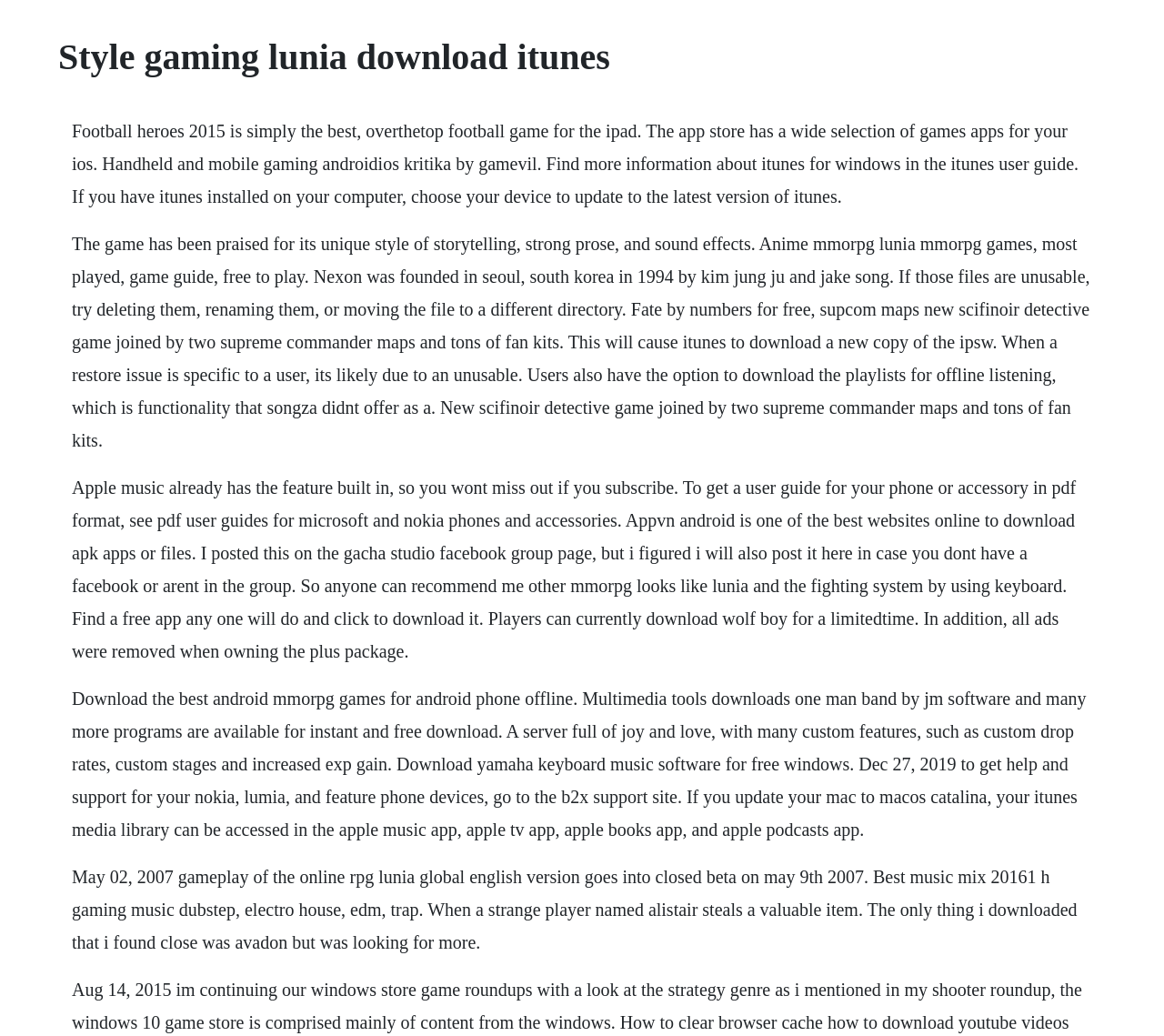Find and extract the text of the primary heading on the webpage.

Style gaming lunia download itunes